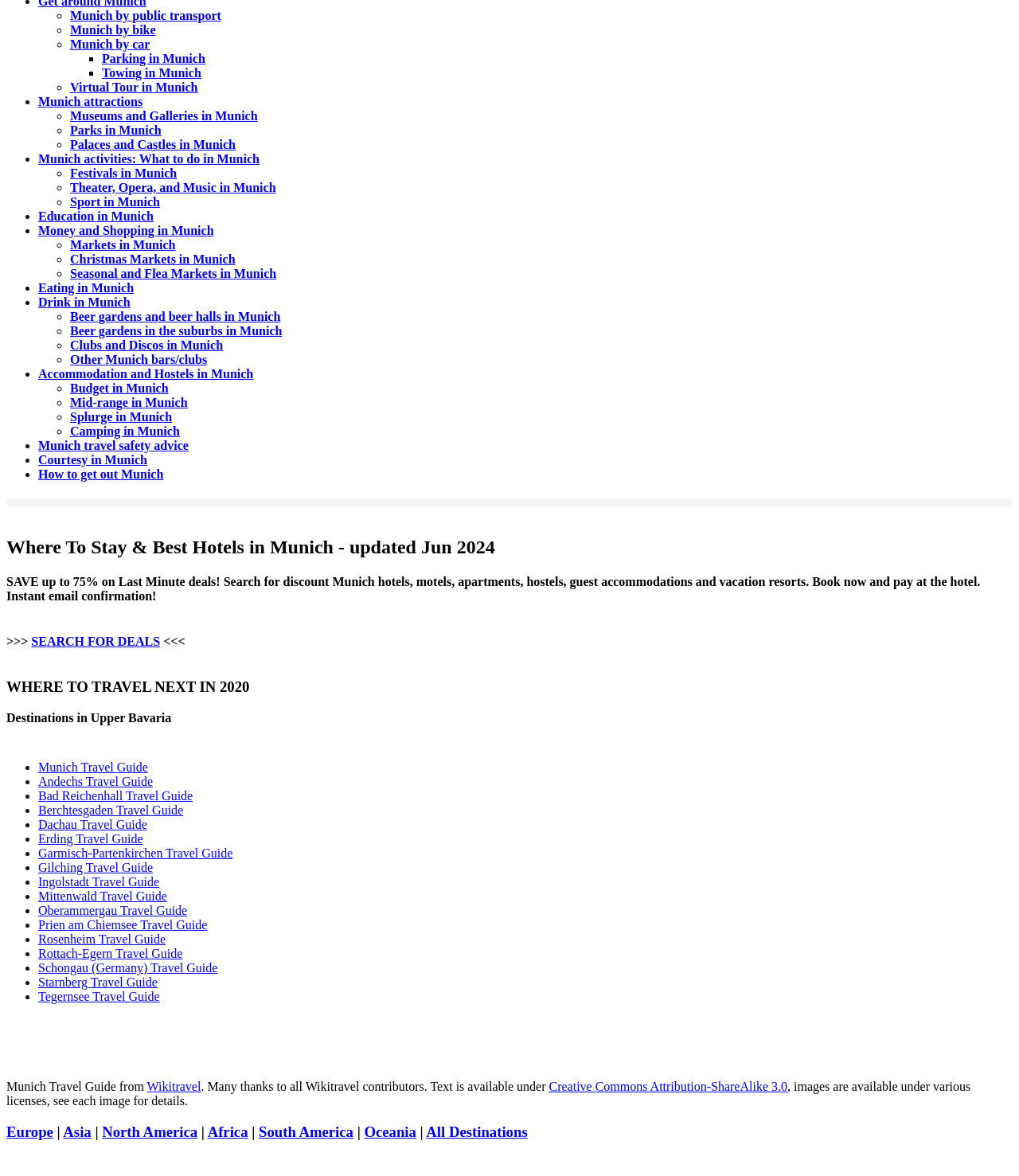Identify the bounding box coordinates of the region I need to click to complete this instruction: "Read about Munich travel safety advice".

[0.038, 0.373, 0.185, 0.384]